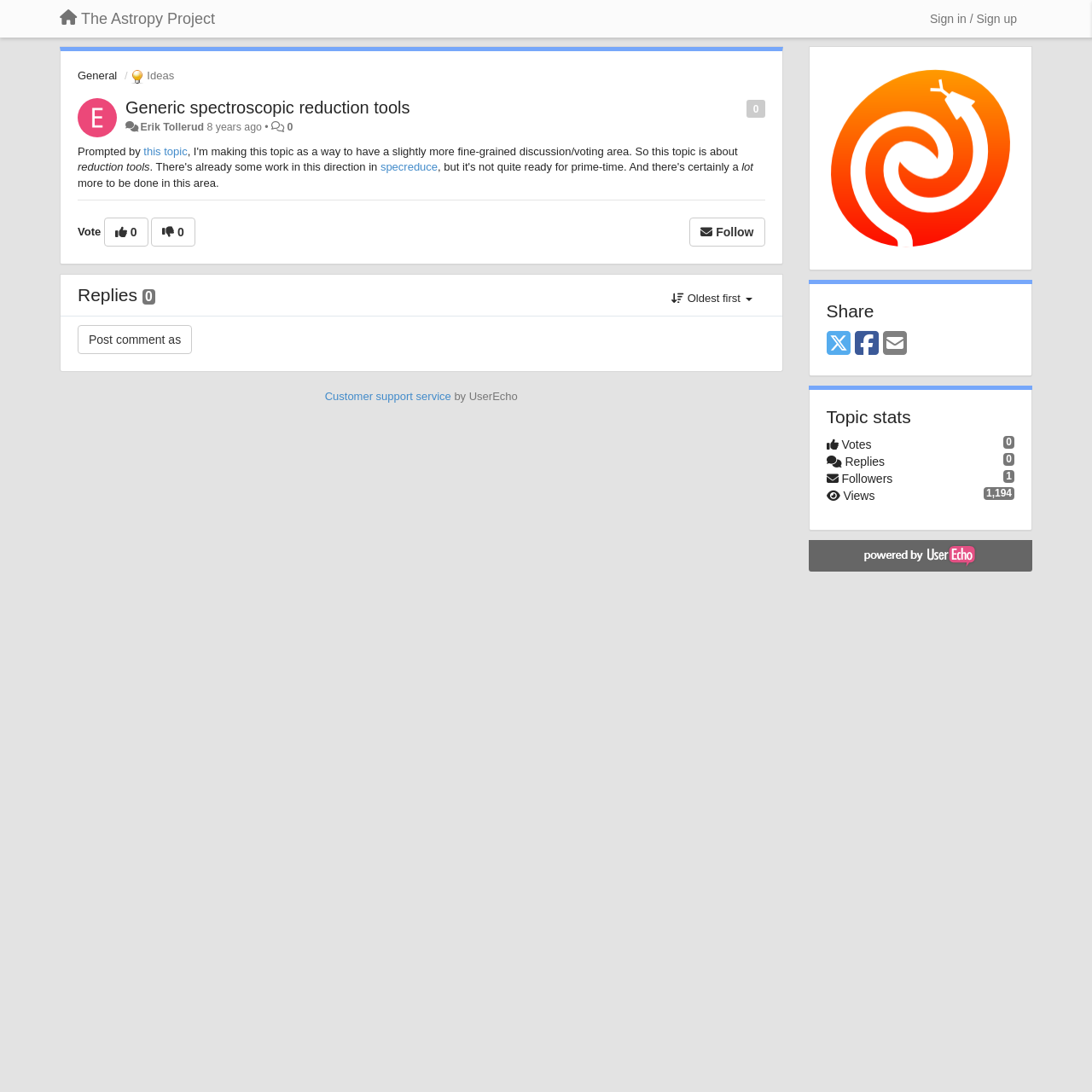Generate a comprehensive description of the webpage.

This webpage appears to be a discussion forum or topic page, focused on "Generic spectroscopic reduction tools". At the top left, there is a link to "The Astropy Project" and a sign-in/sign-up link at the top right. Below these, there are navigation links to "General" and "Ideas" on the left, and an image on the right.

The main content of the page is a topic discussion, with a heading "Generic spectroscopic reduction tools" followed by a link to the same topic. The topic is attributed to "Erik Tollerud" and was posted "8 years ago". There are also links to "this topic" and "specreduce" within the topic description.

Below the topic description, there are voting buttons and a "Follow" button. Further down, there is a section for replies, with a button to post a comment. On the right side of the page, there are links to "Customer support service" and a "Share" section with links to Twitter, Facebook, and Email.

At the bottom of the page, there is a "Topic stats" section, displaying statistics such as votes, replies, followers, and views. The page is powered by UserEcho, as indicated by a link and image at the bottom.